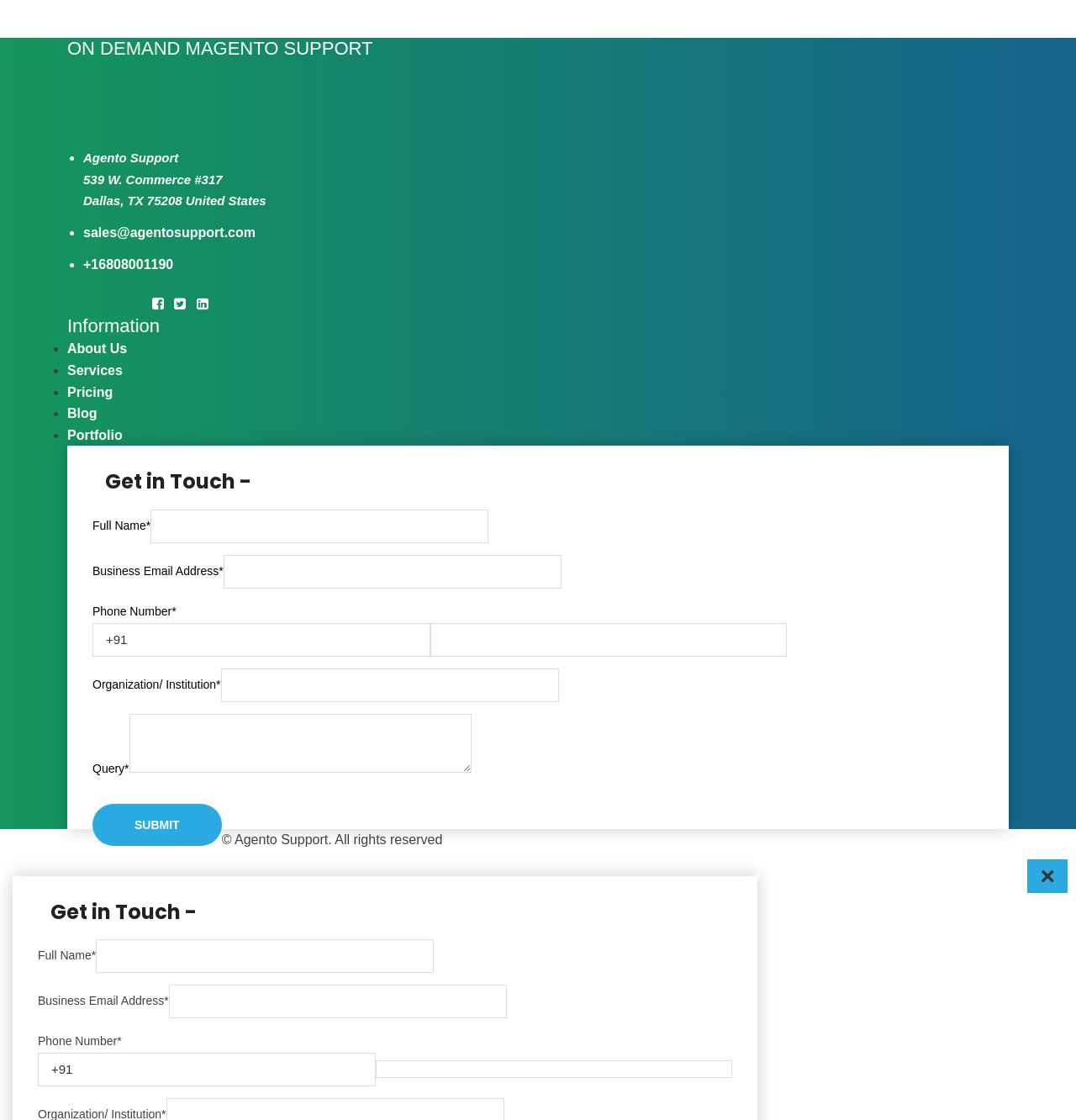Could you find the bounding box coordinates of the clickable area to complete this instruction: "Click on the 'Submit' button"?

[0.086, 0.718, 0.206, 0.755]